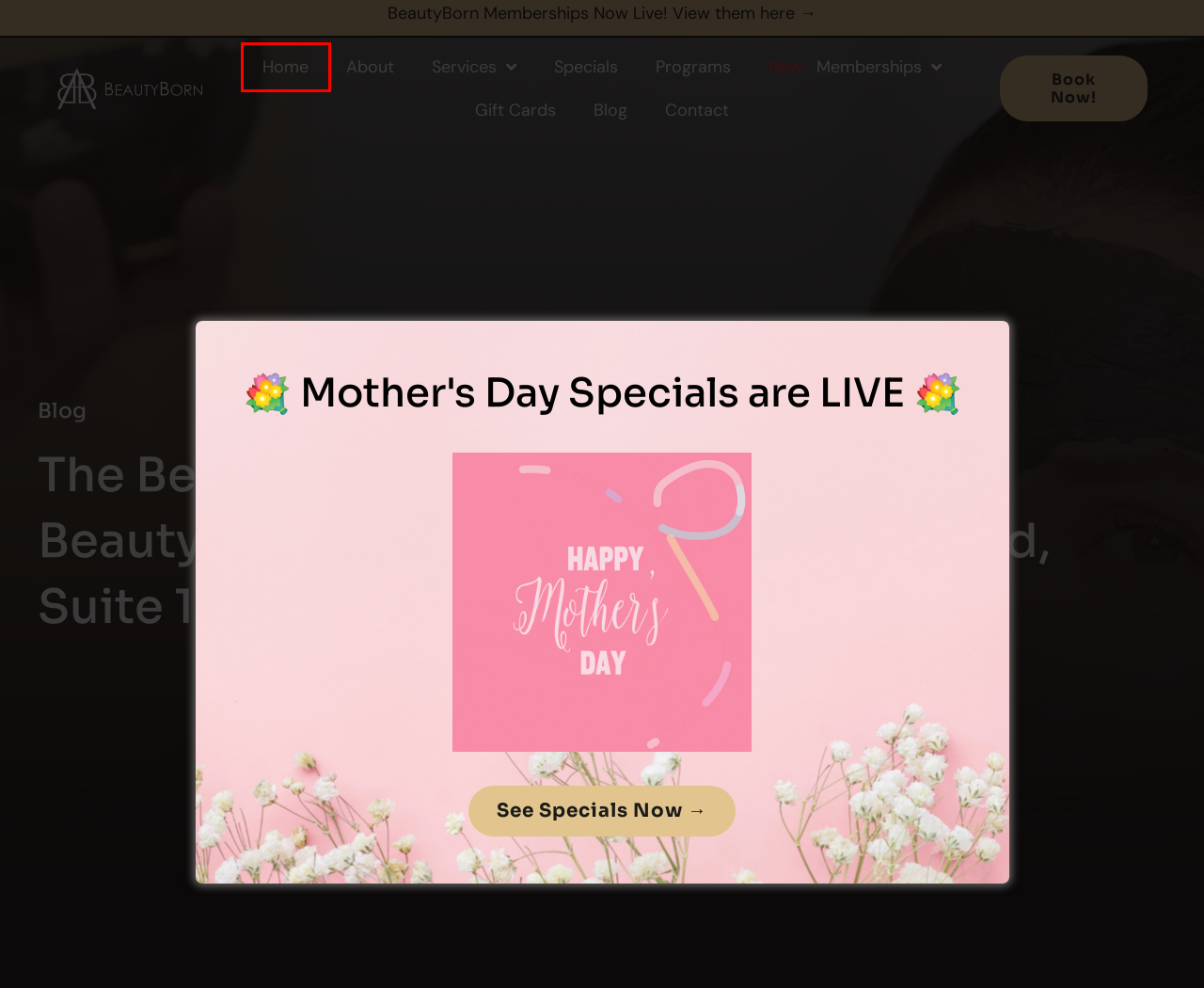Examine the screenshot of the webpage, noting the red bounding box around a UI element. Pick the webpage description that best matches the new page after the element in the red bounding box is clicked. Here are the candidates:
A. BeautyBorn MedSpa - Skincare Beauty Services in Phoenix
B. Everything You Want to Know About Botox in Phoenix – Benefits Guide - BeautyBorn MedSpa
C. About BeautyBorn - Beauty and Wellness - BeautyBorn MedSpa
D. Best Beauty and Wellness Services - BeautyBorn MedSpa
E. Acne Treatment Near Me - Beautyborn Medspa Phoenix, Arizona
F. Slimming & Contouring Services Phoenix - BeautyBorn MedSpa
G. Specials - BeautyBorn MedSpa
H. Best Beauty Tips Blog - BeautyBorn MedSpa

A